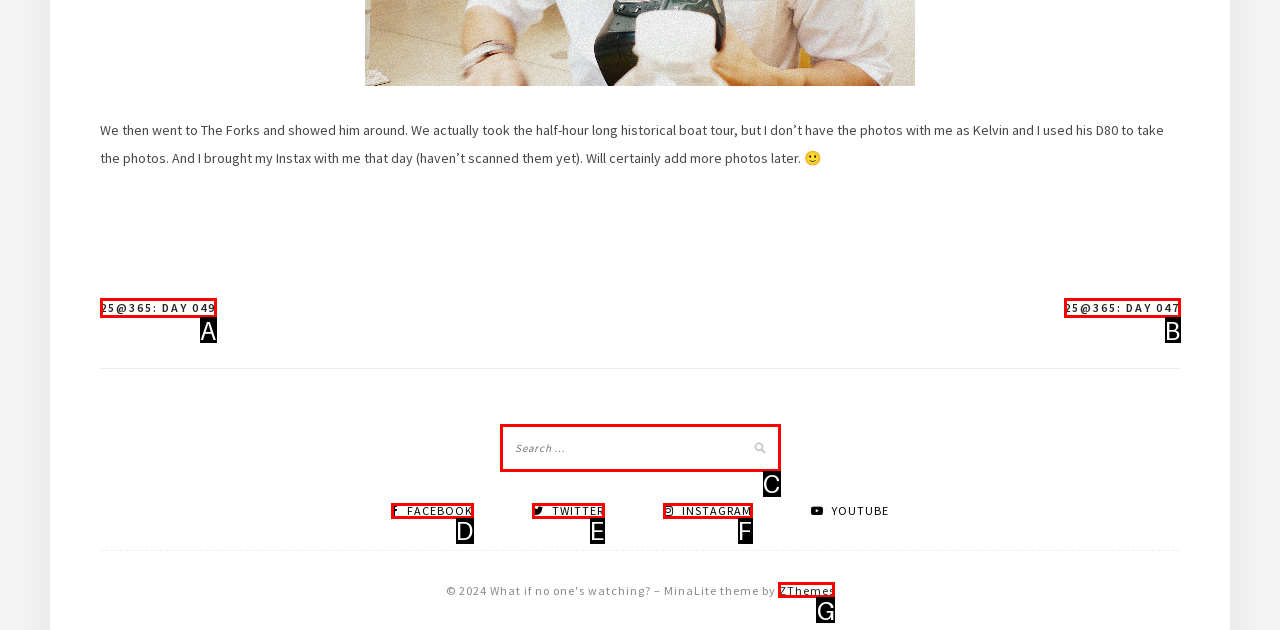Identify the HTML element that best matches the description: 25@365: Day 049. Provide your answer by selecting the corresponding letter from the given options.

A